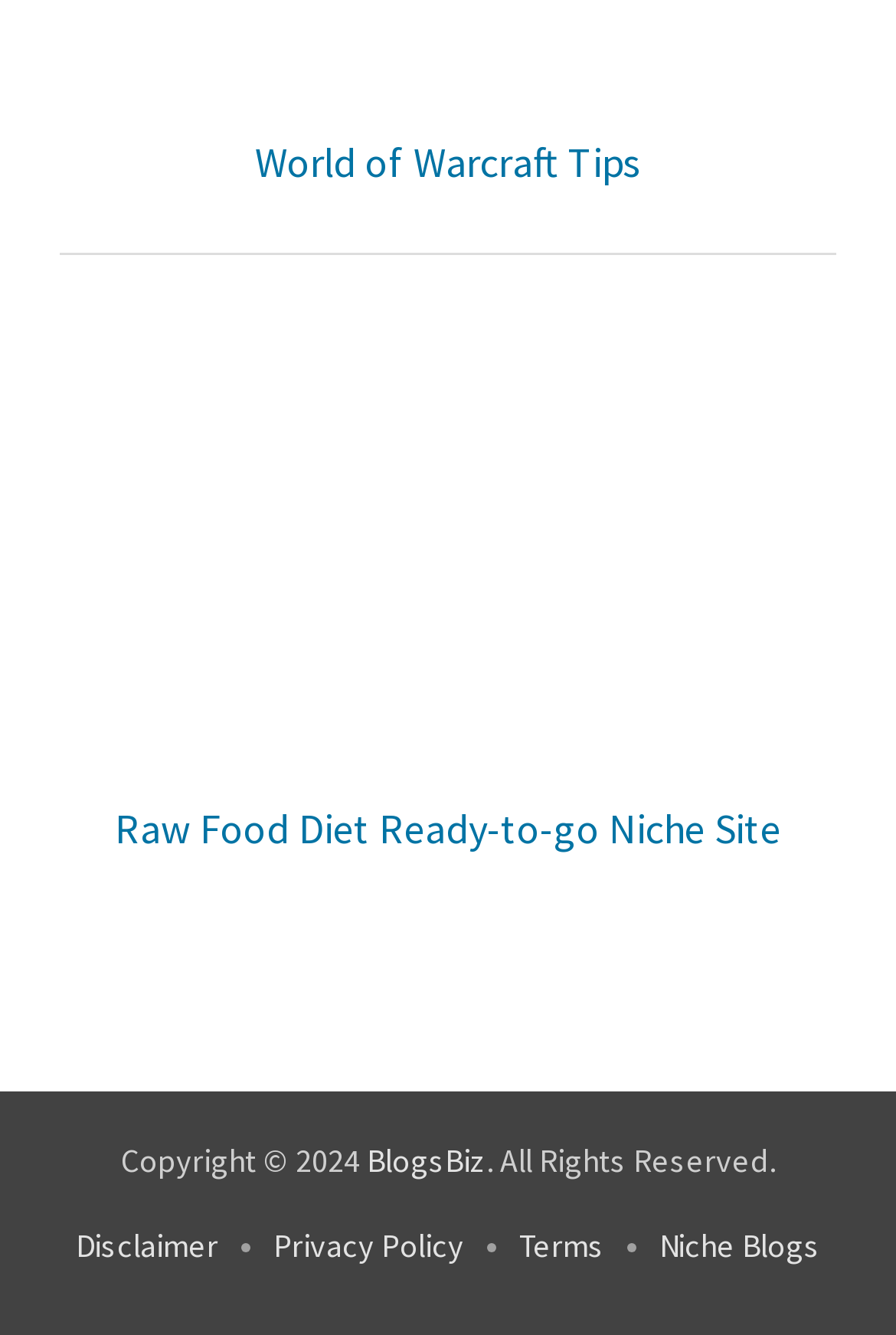Given the element description, predict the bounding box coordinates in the format (top-left x, top-left y, bottom-right x, bottom-right y). Make sure all values are between 0 and 1. Here is the element description: BlogsBiz

[0.409, 0.853, 0.542, 0.884]